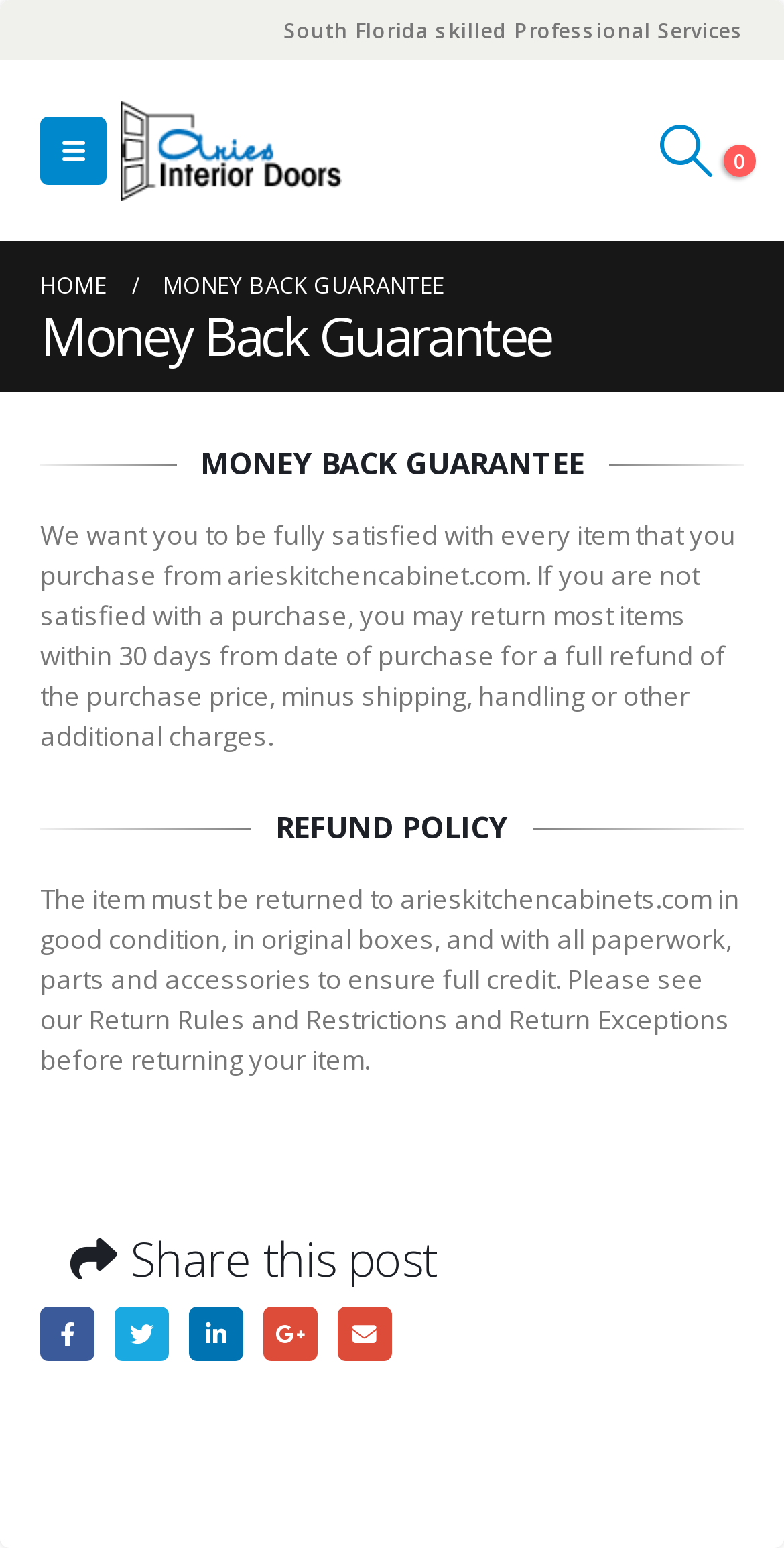Provide a thorough description of this webpage.

This webpage is about Aries Interior Doors and their Money Back Guarantee policy. At the top, there is a navigation menu with links to "Mobile Menu", "Aries Interior Doors", and "Search Toggle". Below the navigation menu, there is a header section with a title "South Florida skilled Professional Services" and a logo of Aries Interior Doors.

On the left side, there are links to "HOME" and a heading "Money Back Guarantee". The main content area is divided into two sections. The first section has a heading "MONEY BACK GUARANTEE" and a paragraph explaining the guarantee policy, which states that customers can return most items within 30 days for a full refund. 

Below this section, there is another heading "REFUND POLICY" with a paragraph detailing the conditions for returning items, including the requirement to return items in good condition, in original boxes, and with all paperwork, parts, and accessories.

At the bottom of the page, there is a section with social media links, including Facebook, Twitter, LinkedIn, Google+, and Email, allowing users to share the post.